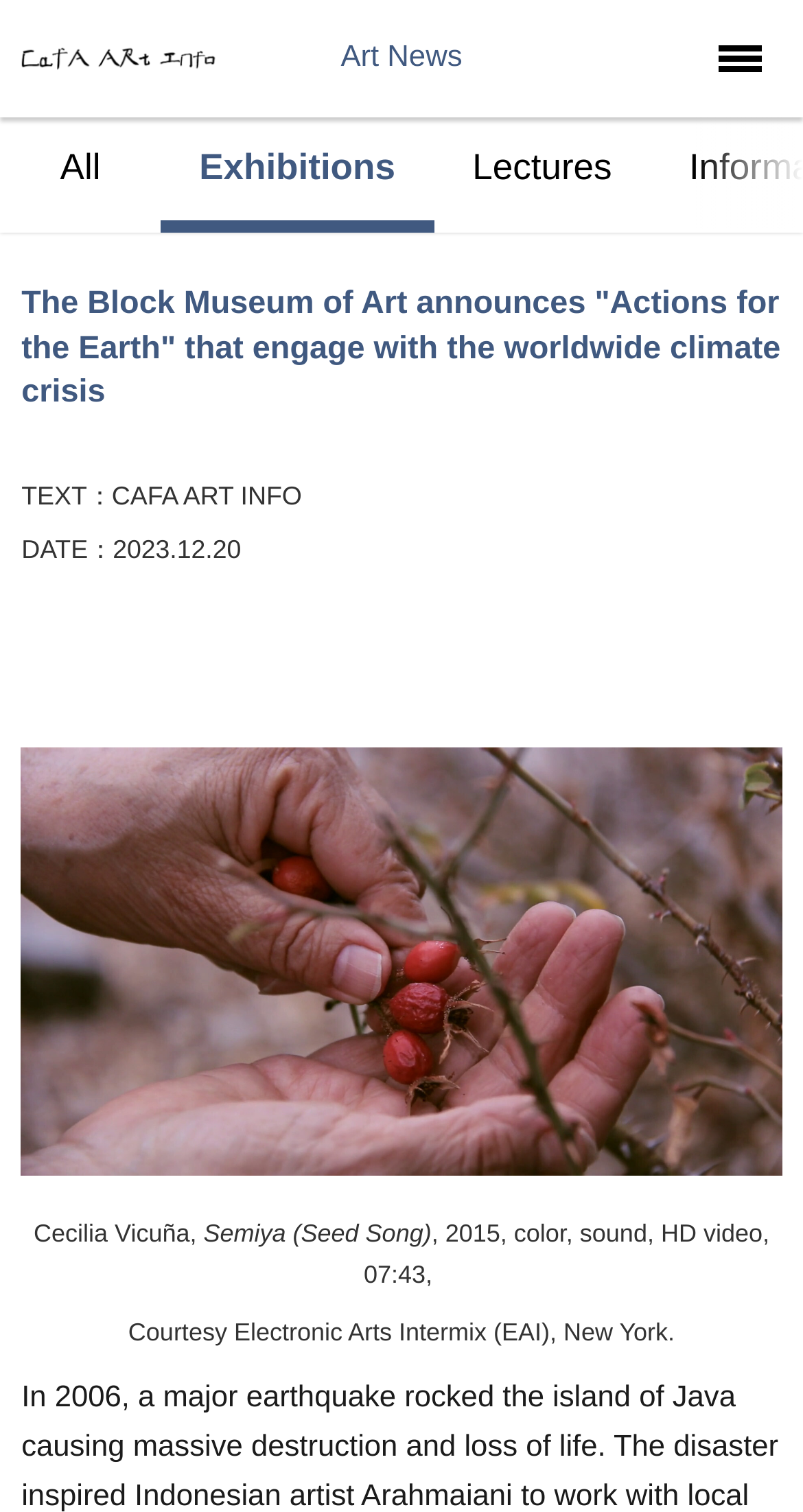Predict the bounding box coordinates for the UI element described as: "Lectures". The coordinates should be four float numbers between 0 and 1, presented as [left, top, right, bottom].

[0.54, 0.078, 0.81, 0.146]